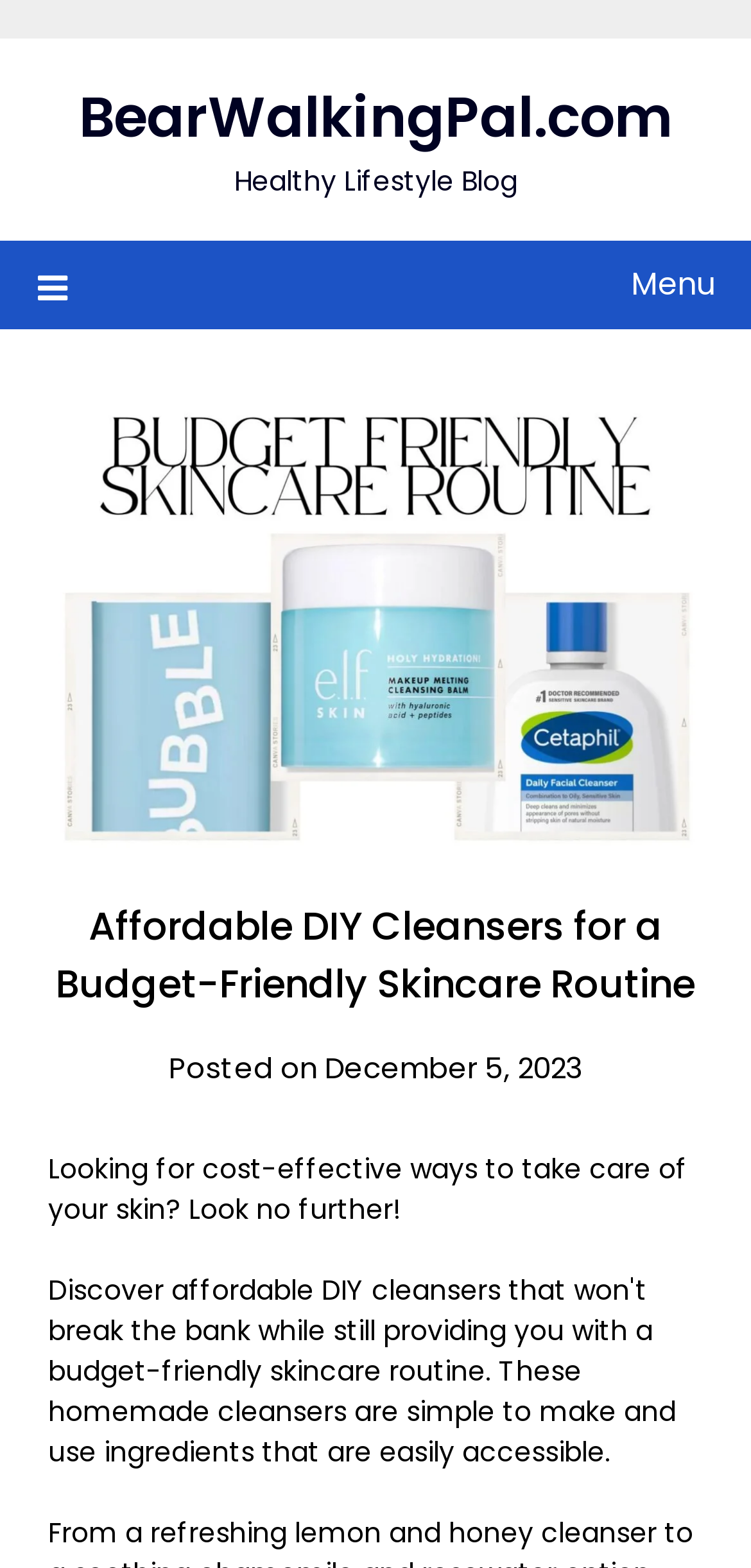Utilize the details in the image to thoroughly answer the following question: What is the date of the post?

I found the answer by examining the static text element 'Posted on December 5, 2023' with bounding box coordinates [0.224, 0.667, 0.776, 0.693], which appears to be a date-related text element within the header section of the webpage.